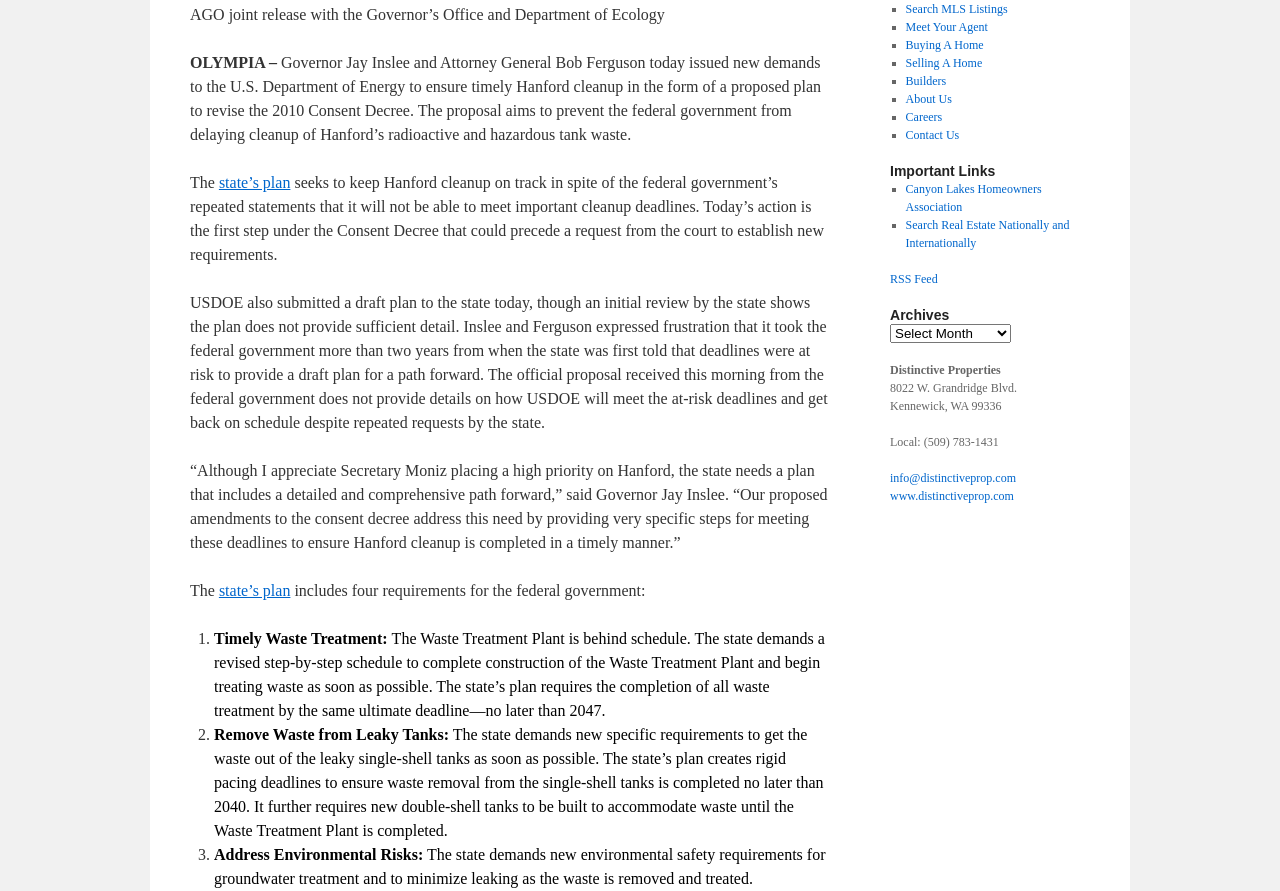Locate the bounding box of the UI element described in the following text: "Careers".

[0.707, 0.123, 0.736, 0.139]